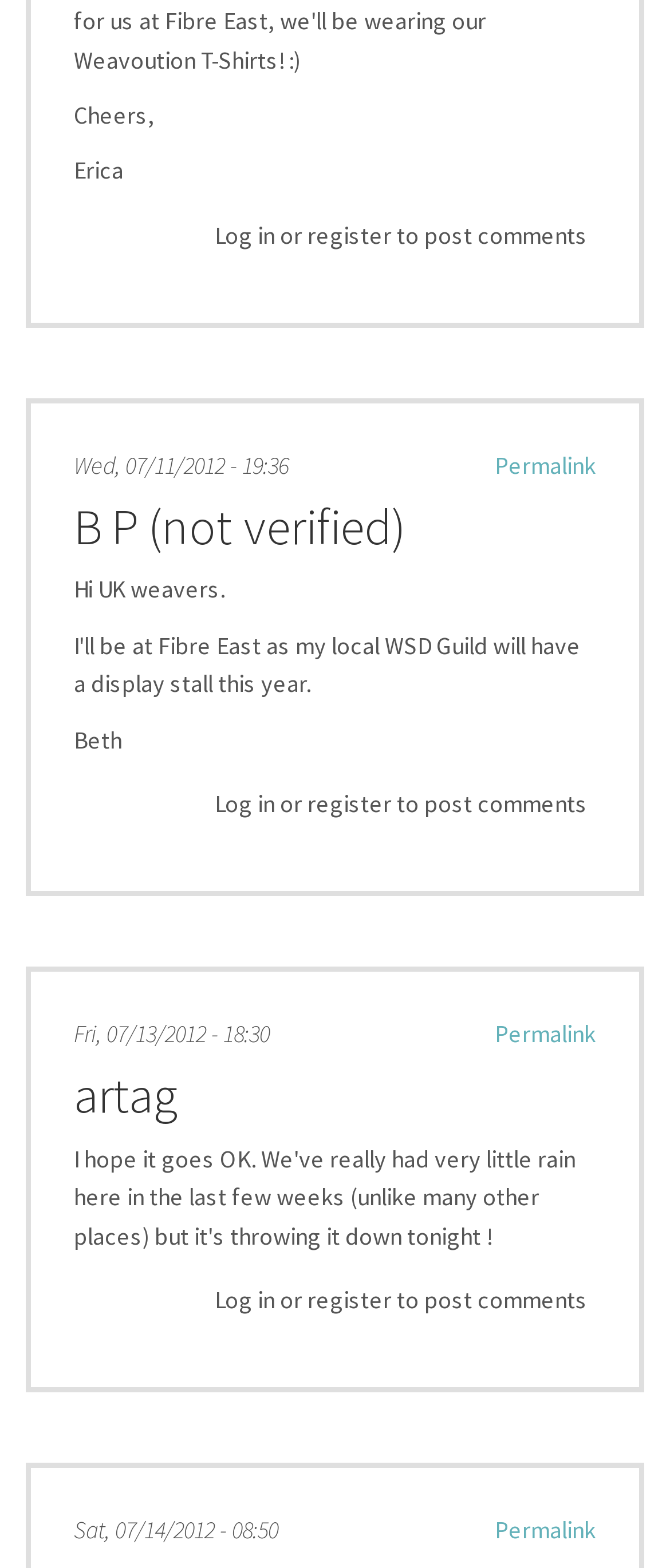Please determine the bounding box coordinates for the element with the description: "Log in".

[0.321, 0.503, 0.41, 0.522]